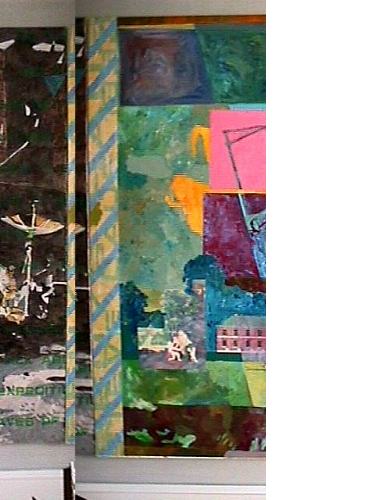Refer to the image and provide an in-depth answer to the question:
What is the theme of the right side of the artwork?

The caption suggests that the right side of the artwork depicts a subtle narrative or thematic exploration of nature and humanity, which can be discerned through the depiction of figures and landscapes.